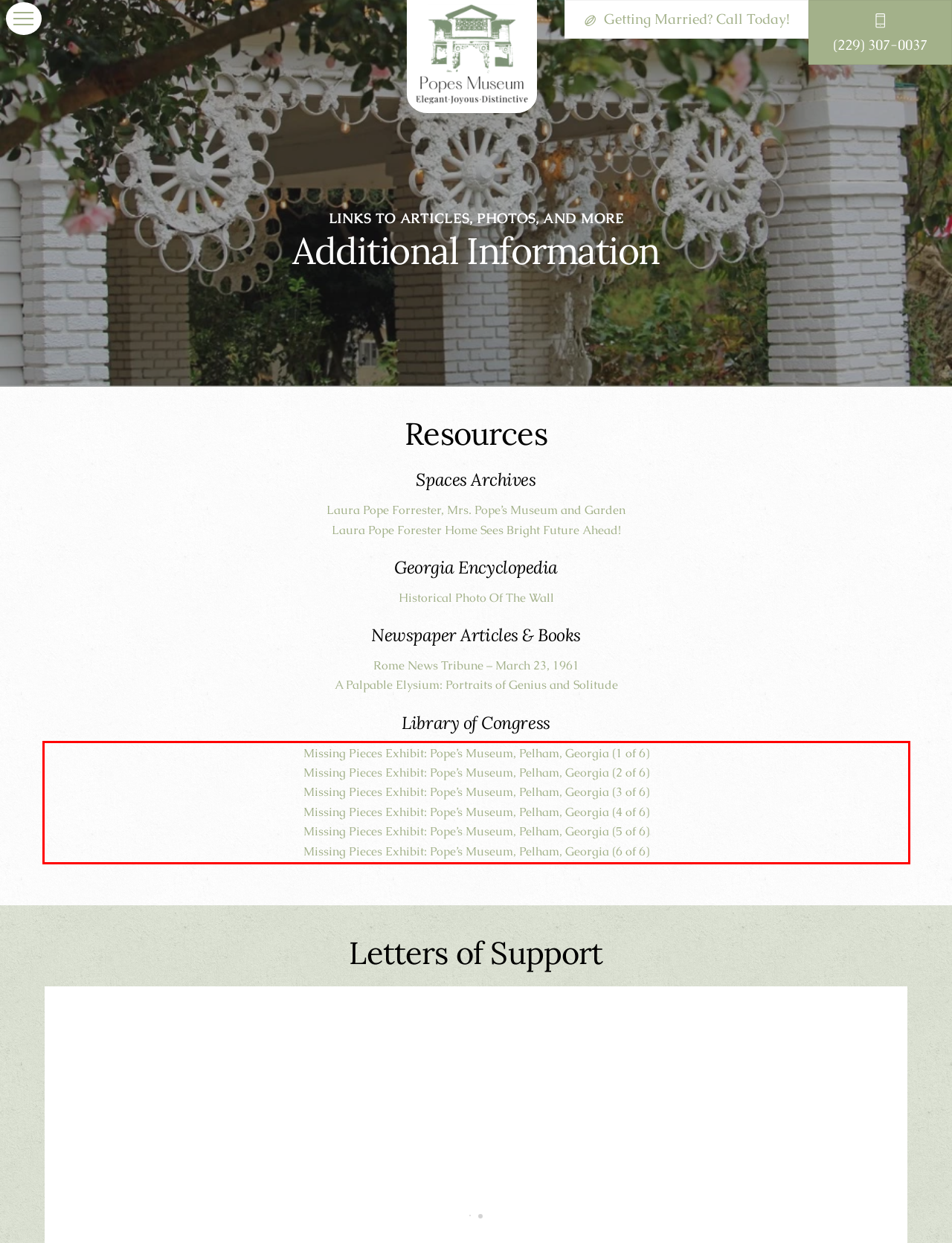Look at the provided screenshot of the webpage and perform OCR on the text within the red bounding box.

Missing Pieces Exhibit: Pope’s Museum, Pelham, Georgia (1 of 6) Missing Pieces Exhibit: Pope’s Museum, Pelham, Georgia (2 of 6) Missing Pieces Exhibit: Pope’s Museum, Pelham, Georgia (3 of 6) Missing Pieces Exhibit: Pope’s Museum, Pelham, Georgia (4 of 6) Missing Pieces Exhibit: Pope’s Museum, Pelham, Georgia (5 of 6) Missing Pieces Exhibit: Pope’s Museum, Pelham, Georgia (6 of 6)